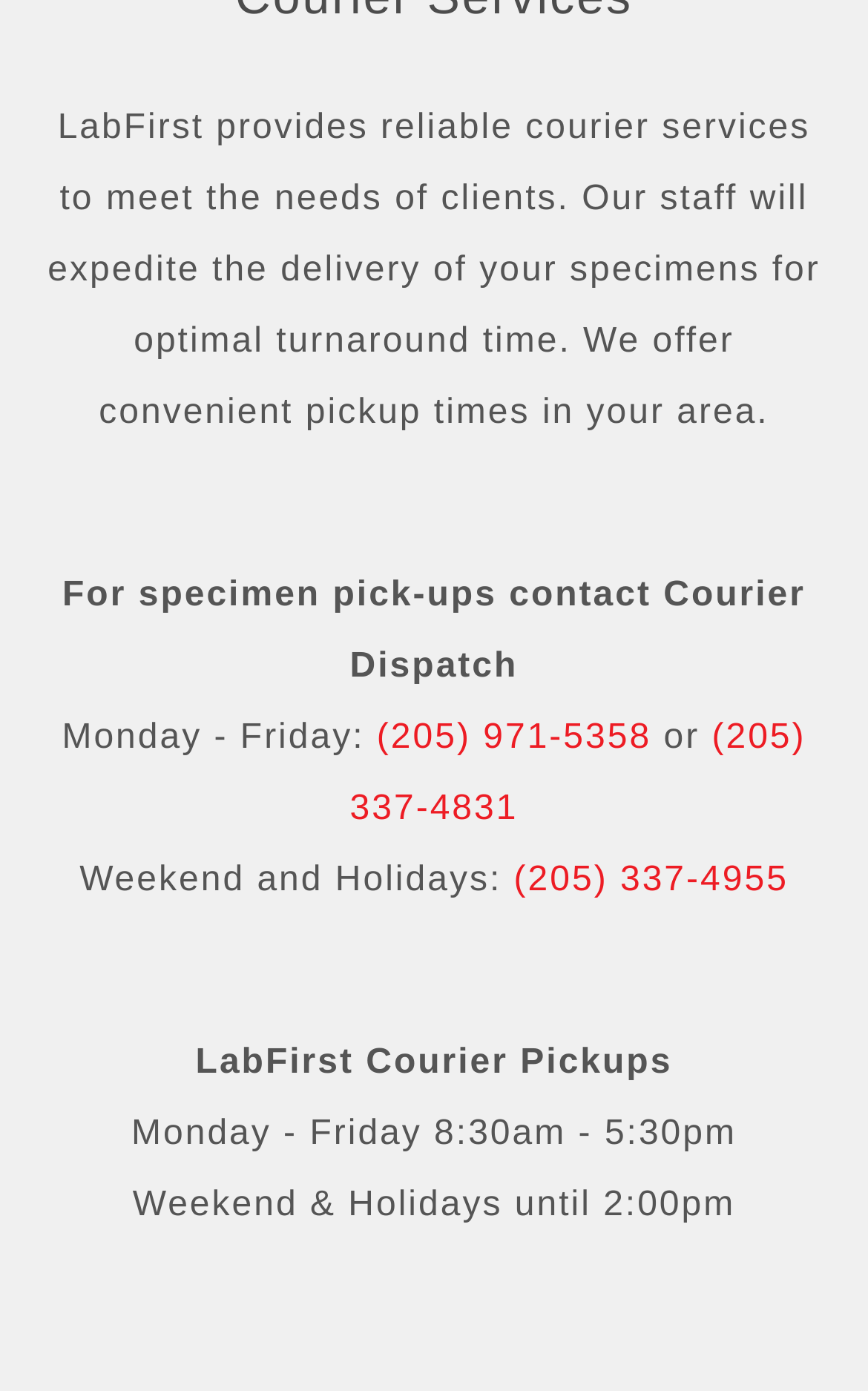Identify the bounding box coordinates for the UI element that matches this description: "(205) 337-4831".

[0.403, 0.517, 0.929, 0.596]